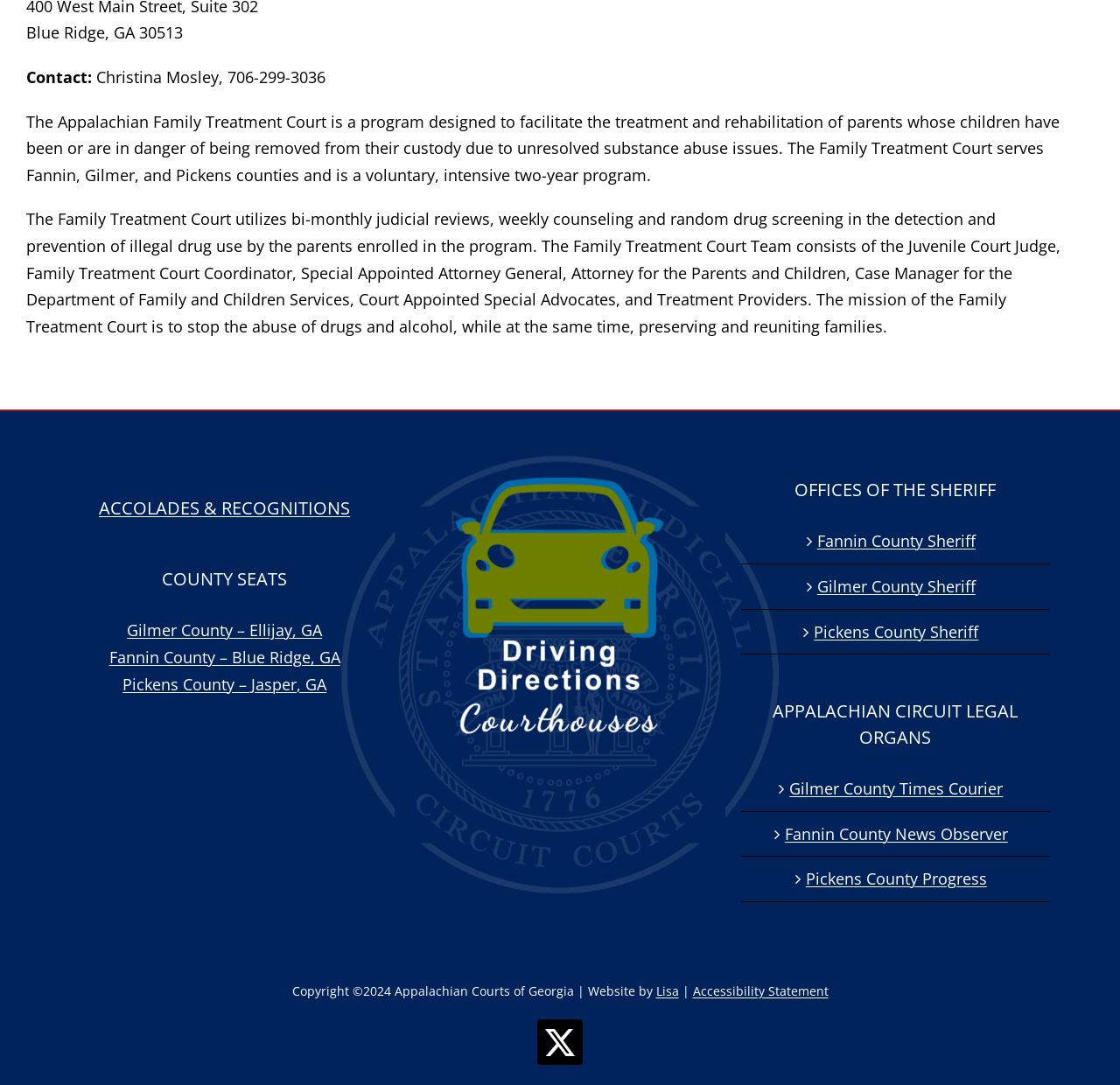Give the bounding box coordinates for the element described by: "Accessibility Statement".

[0.618, 0.906, 0.739, 0.921]